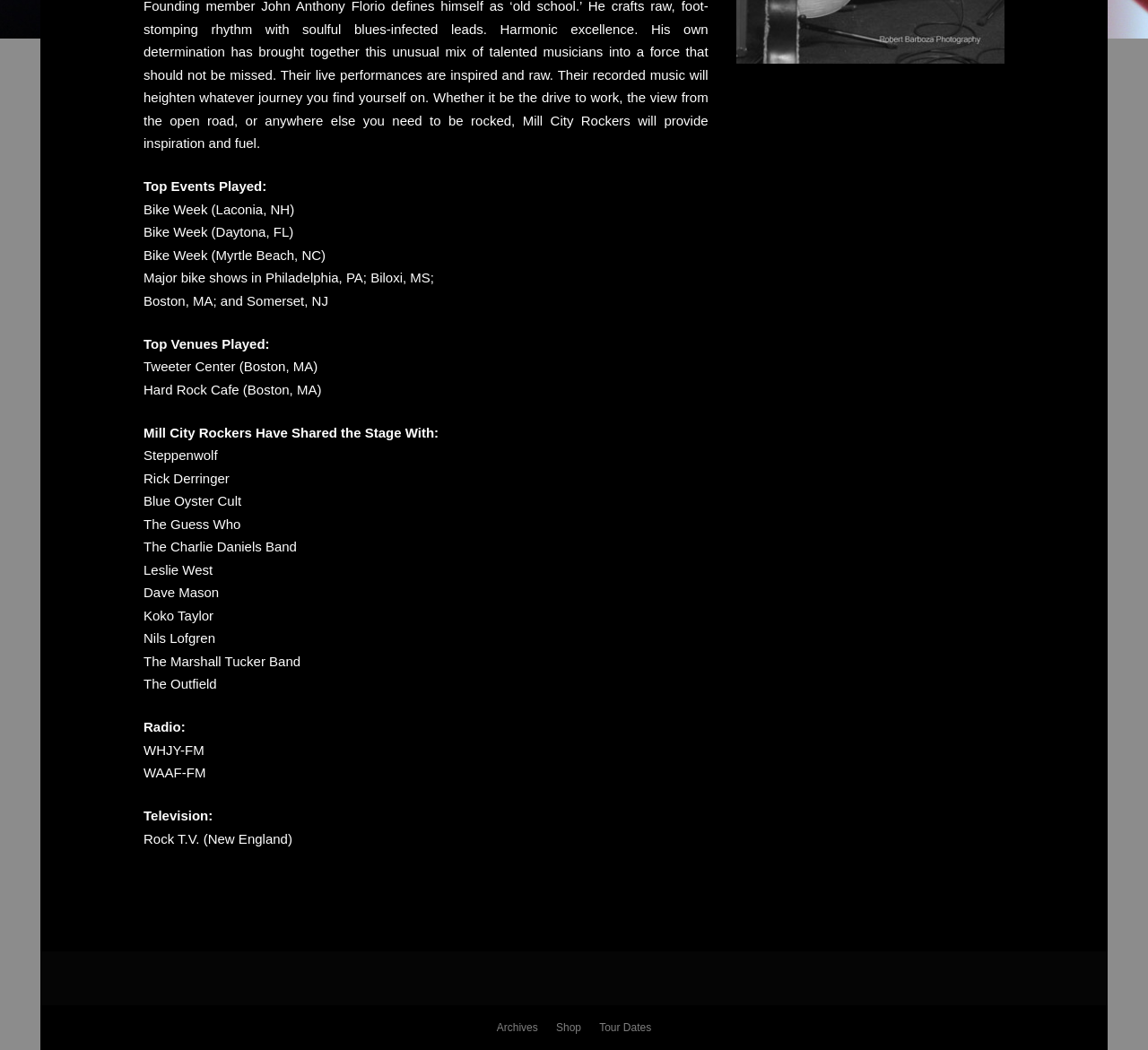Find the bounding box coordinates for the UI element that matches this description: "Select Another Exercise".

None